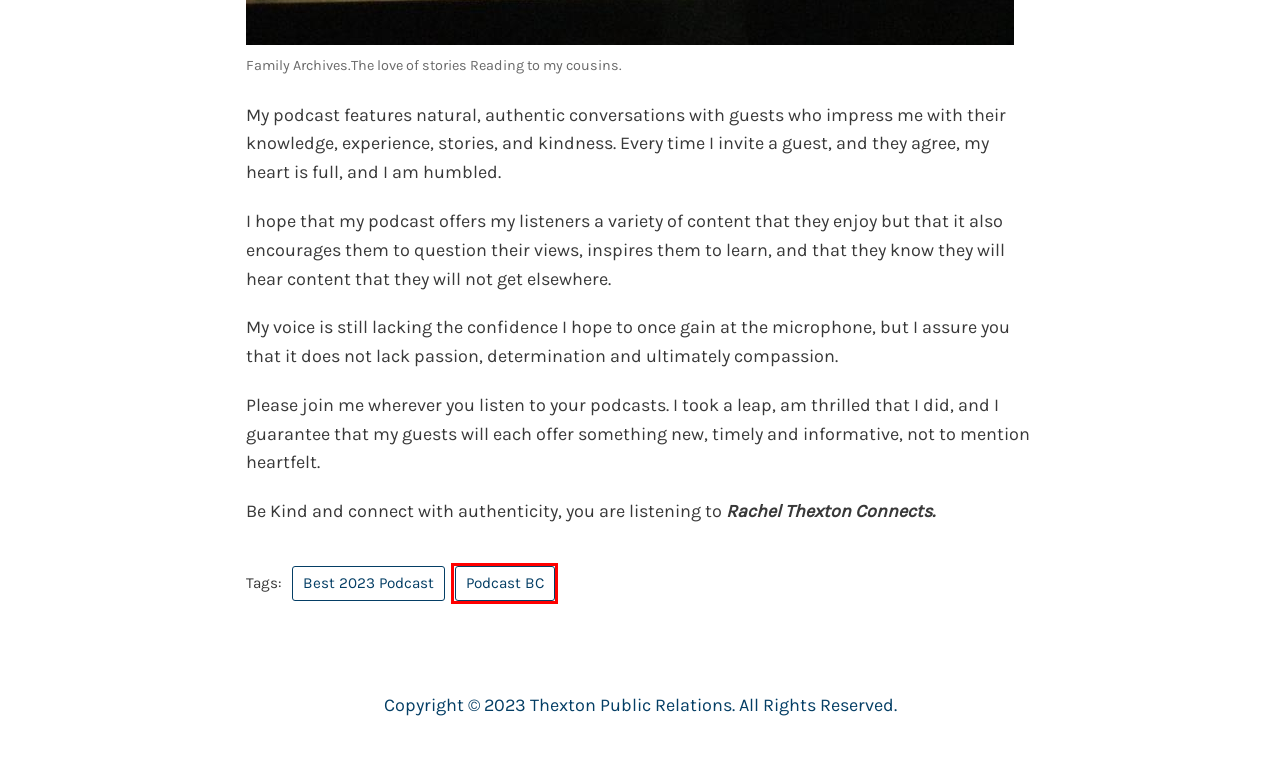You are provided with a screenshot of a webpage where a red rectangle bounding box surrounds an element. Choose the description that best matches the new webpage after clicking the element in the red bounding box. Here are the choices:
A. thextonpr, Author at Thexton Public Relations
B. Podcast BC Archives - Thexton Public Relations
C. My Stories - Thexton Public Relations
D. Best 2023 Podcast Archives - Thexton Public Relations
E. Podcast - Thexton Public Relations
F. Services - Thexton Public Relations
G. Rachel Thexton Connects Season 2 - Thexton Public Relations
H. About - Thexton Public Relations

B